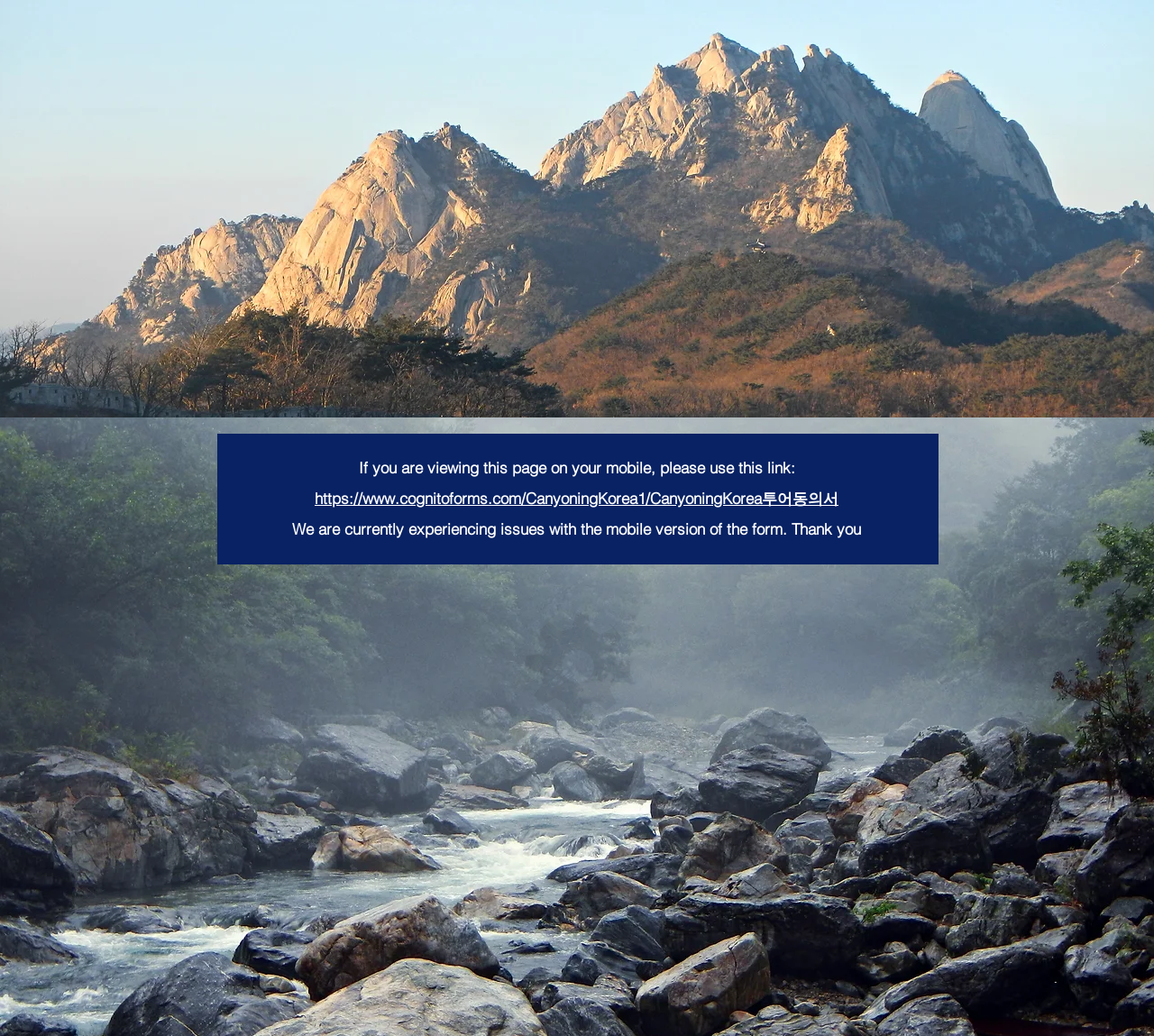Could you identify the text that serves as the heading for this webpage?

canyoningkorea@protonmail.com             010 2318 1645              kakao ID: raftjak